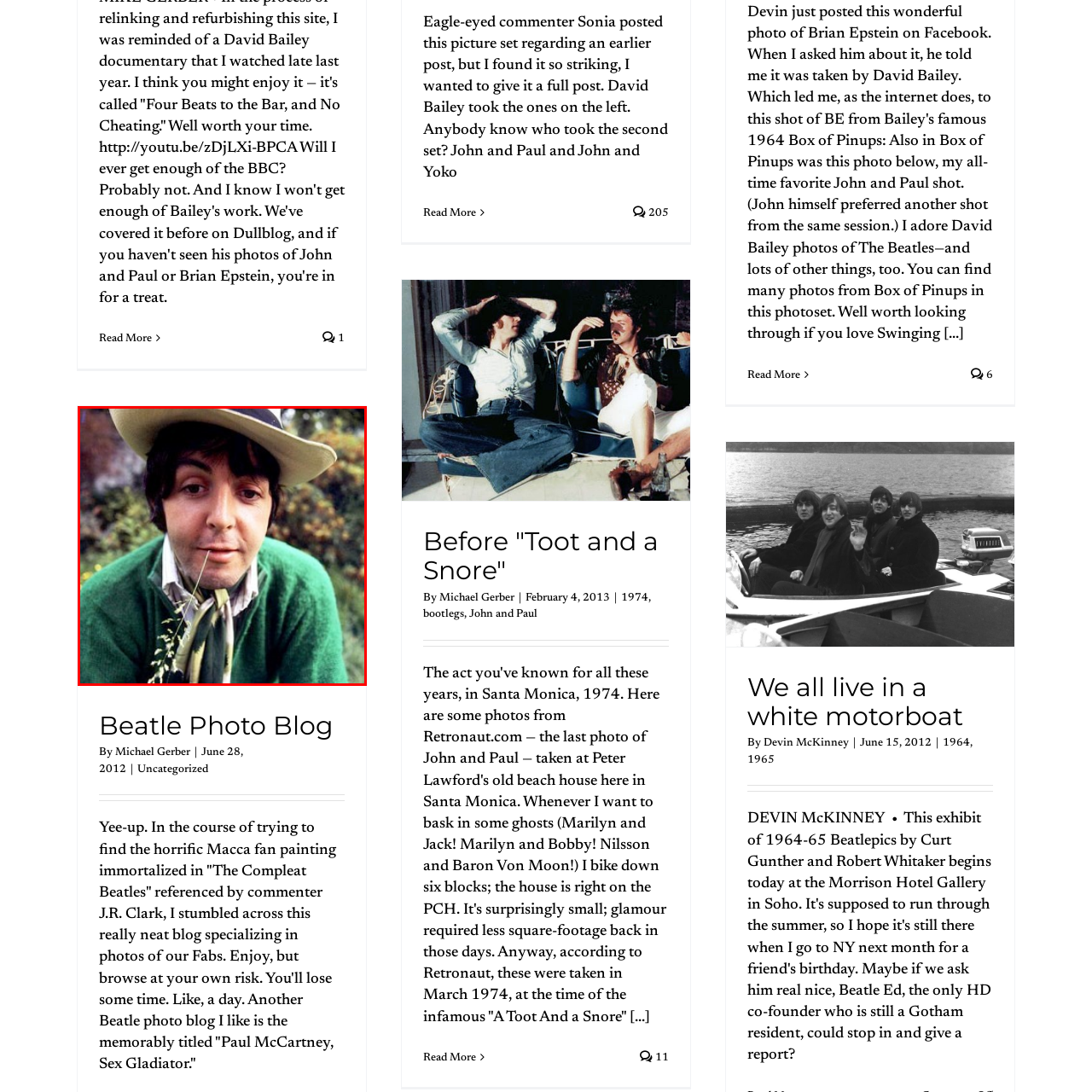Provide a detailed narrative of the image inside the red-bordered section.

In this iconic image, Paul McCartney is captured in a whimsical setting, donning a wide-brimmed hat and a vibrant green sweater that reflects his playful personality. A small piece of grass protrudes from the corner of his mouth, adding to the carefree and relaxed atmosphere. The background is a lush garden, filled with greenery, which complements McCartney's outfit and radiates a sense of peace and tranquility. This photograph exudes a vintage vibe, typical of the 1970s, showcasing a moment of leisure for the legendary musician, who is often celebrated for his contributions to music and culture. This image is part of a collection referenced in the "Beatle Photo Blog" where fans can relive moments from McCartney's storied career.